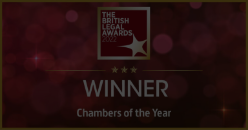Give a one-word or short-phrase answer to the following question: 
What is the shape of the award's logo?

Not specified